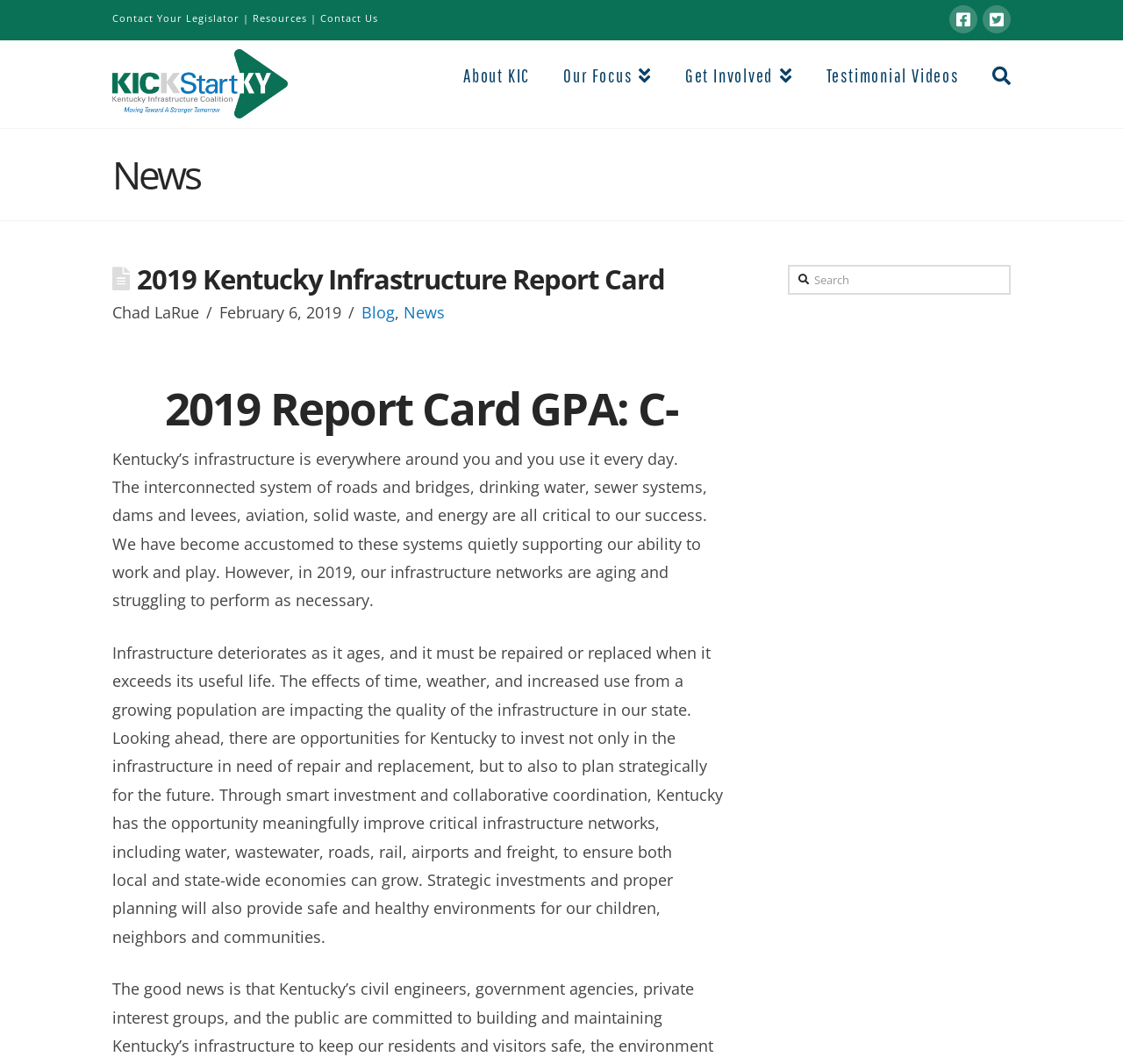What is the name of the organization?
Using the details from the image, give an elaborate explanation to answer the question.

I found the answer by looking at the link with the text 'Kentucky Infrastructure Coalition' which is located at the top of the webpage, and it is also accompanied by an image with the same name.